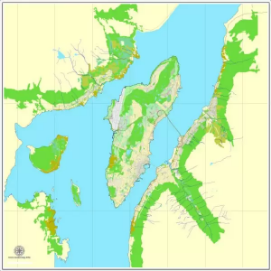What is the geographical feature that surrounds Tromsø?
Based on the image content, provide your answer in one word or a short phrase.

Waterways